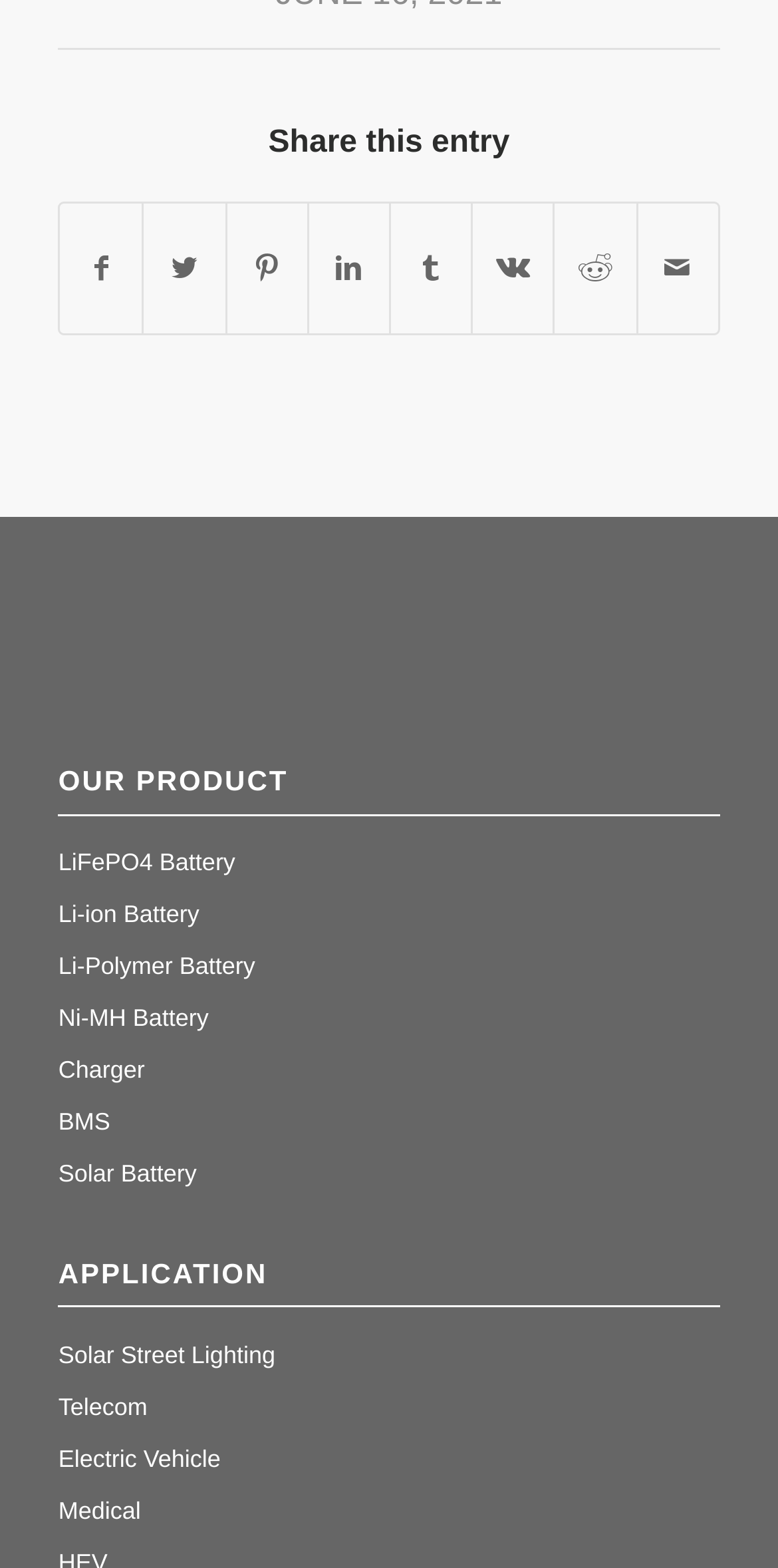Given the element description, predict the bounding box coordinates in the format (top-left x, top-left y, bottom-right x, bottom-right y). Make sure all values are between 0 and 1. Here is the element description: aria-label="Toggle navigation"

None